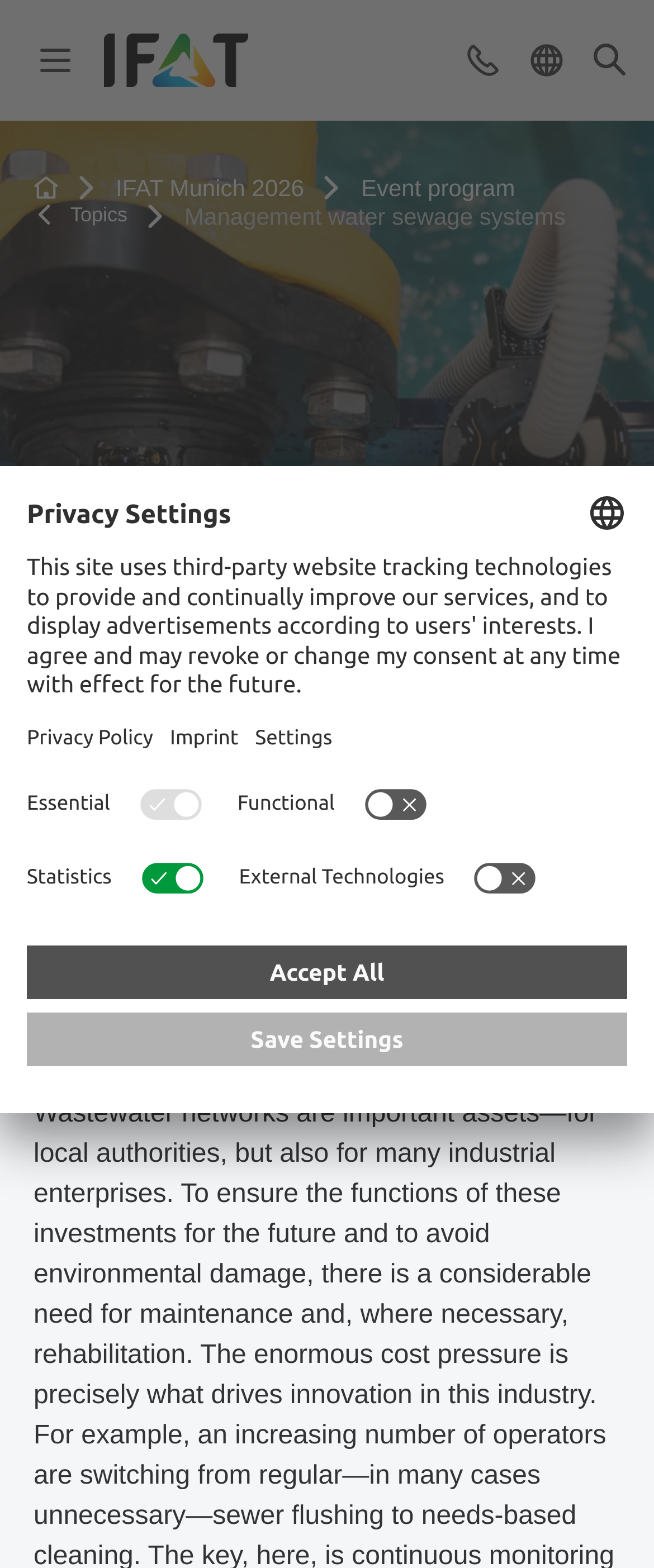Please answer the following question using a single word or phrase: 
What is the purpose of the 'Save Settings' button?

To save privacy settings